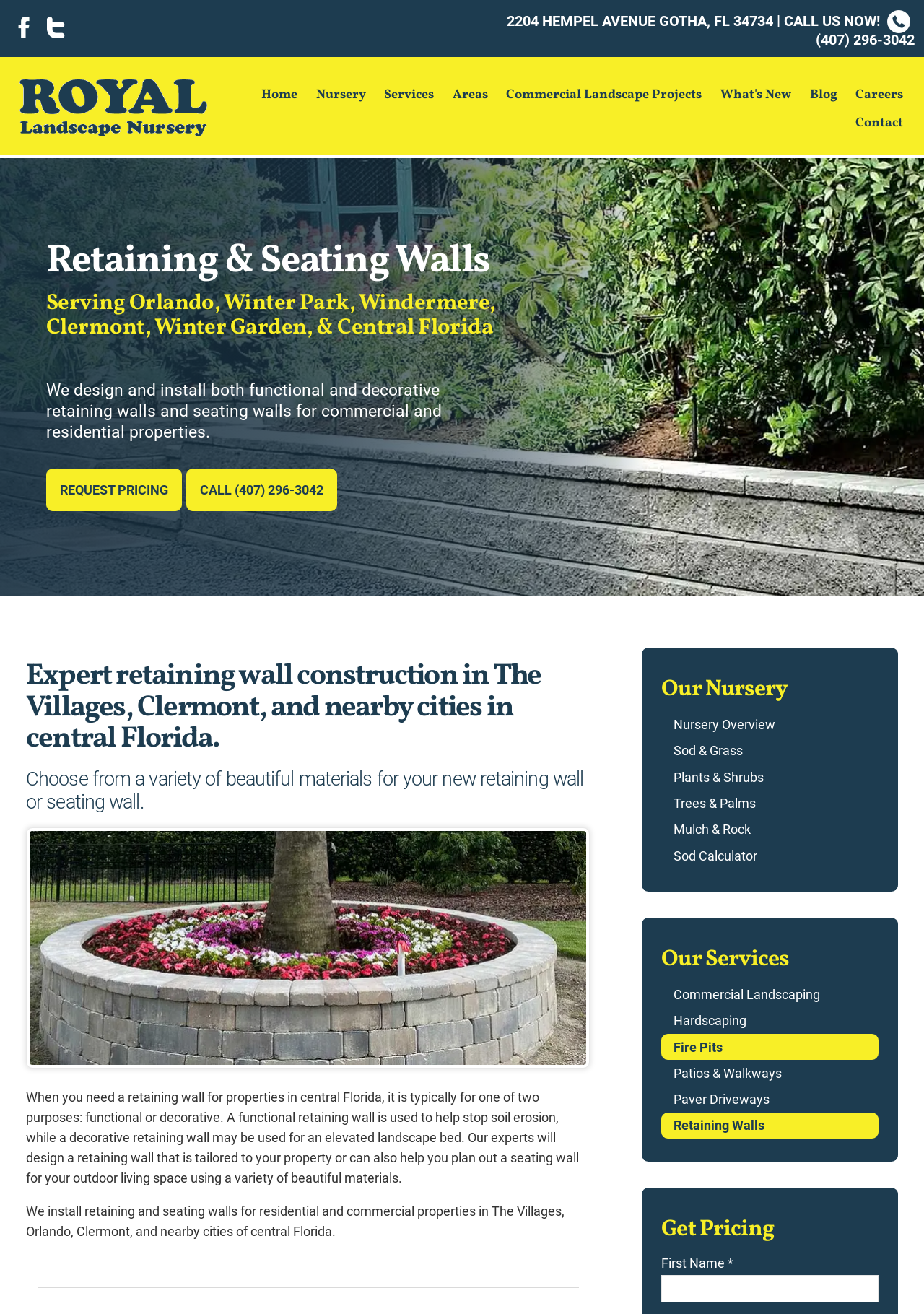What services does the company offer?
Look at the screenshot and provide an in-depth answer.

The company offers various services, which can be found in the 'Our Services' section of the webpage. These services include Commercial Landscaping, Hardscaping, Fire Pits, Patios & Walkways, Paver Driveways, and Retaining Walls.